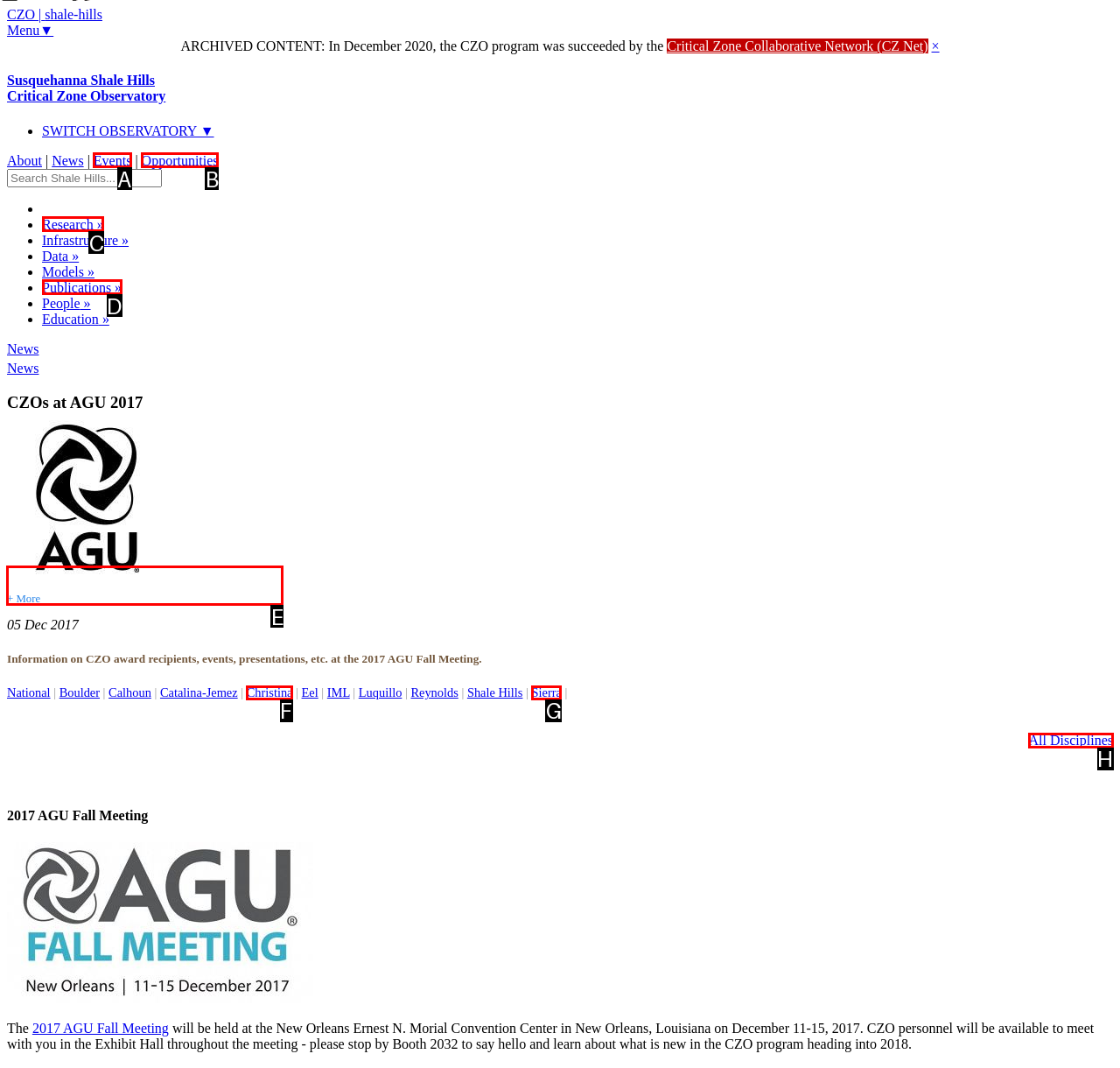From the given options, choose the one to complete the task: Learn about ARTISTS
Indicate the letter of the correct option.

None